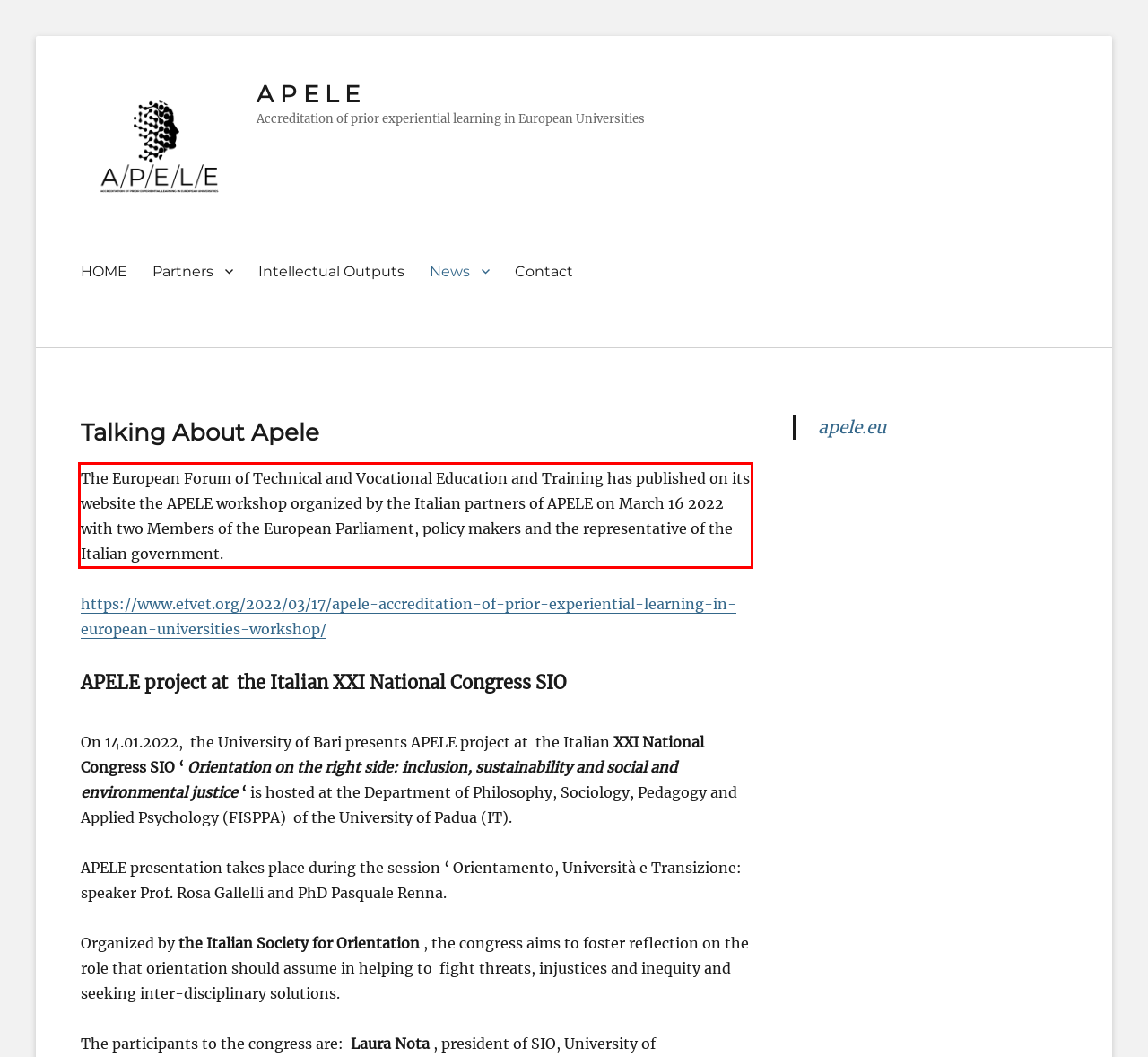Please examine the screenshot of the webpage and read the text present within the red rectangle bounding box.

The European Forum of Technical and Vocational Education and Training has published on its website the APELE workshop organized by the Italian partners of APELE on March 16 2022 with two Members of the European Parliament, policy makers and the representative of the Italian government.